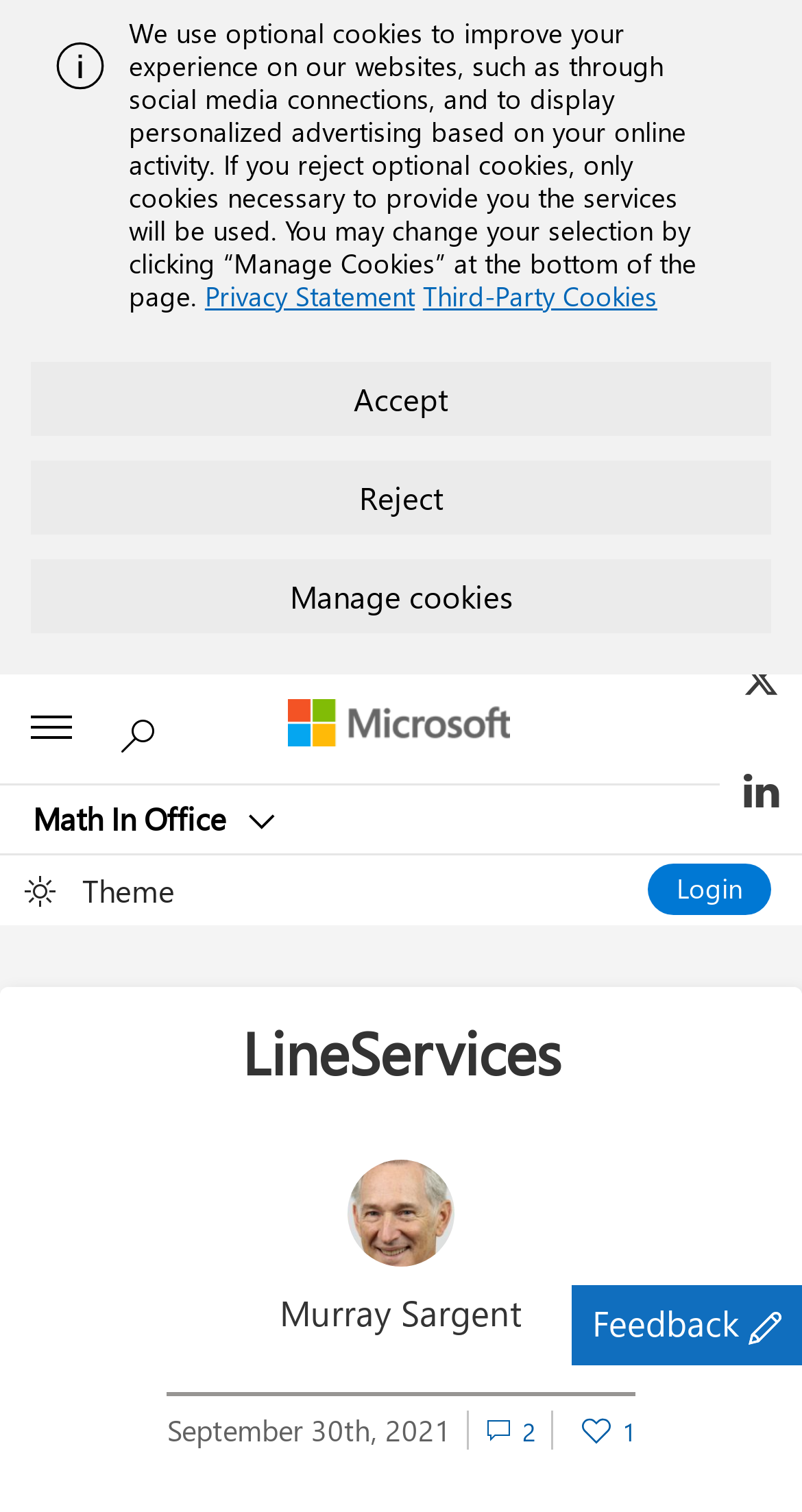Identify the bounding box for the UI element described as: "Privacy Statement". The coordinates should be four float numbers between 0 and 1, i.e., [left, top, right, bottom].

[0.255, 0.184, 0.517, 0.207]